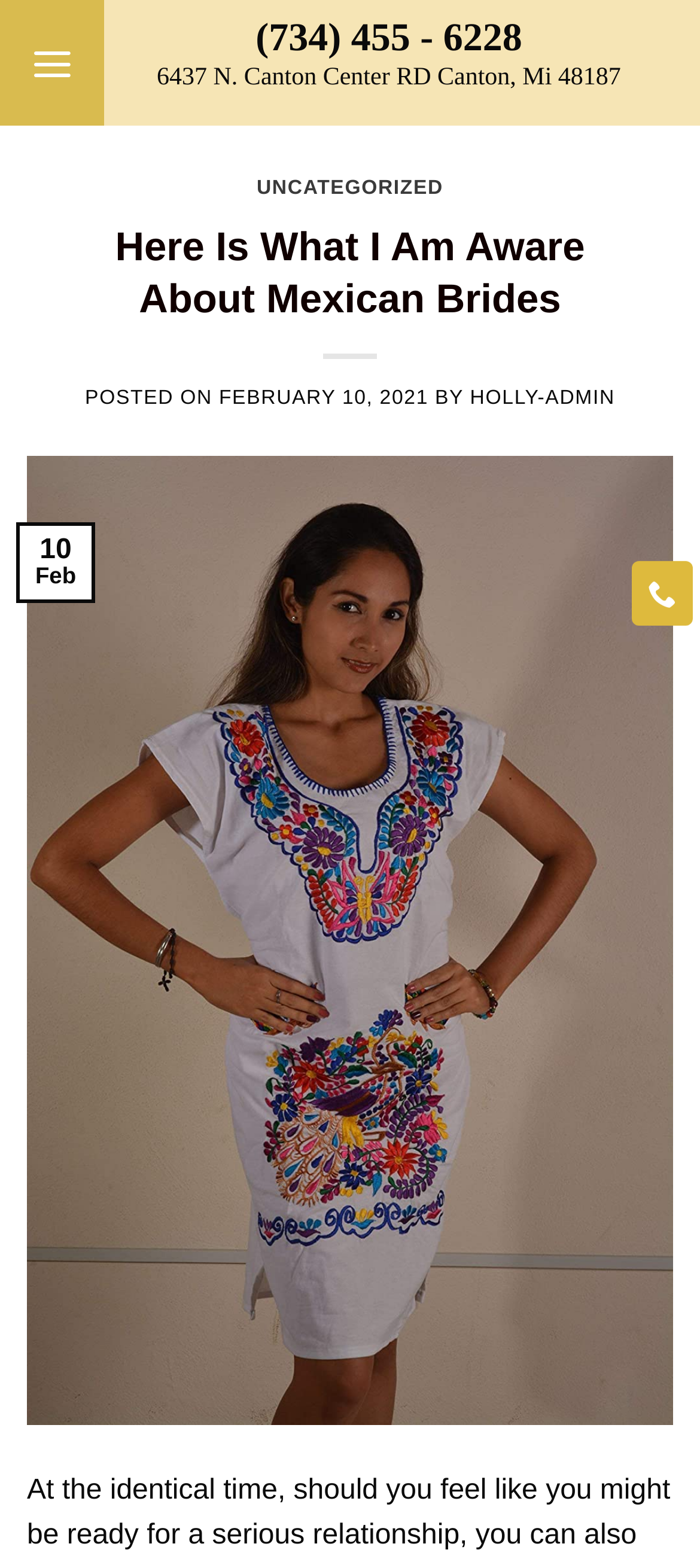Determine the bounding box for the described UI element: "holly-admin".

[0.671, 0.247, 0.879, 0.261]